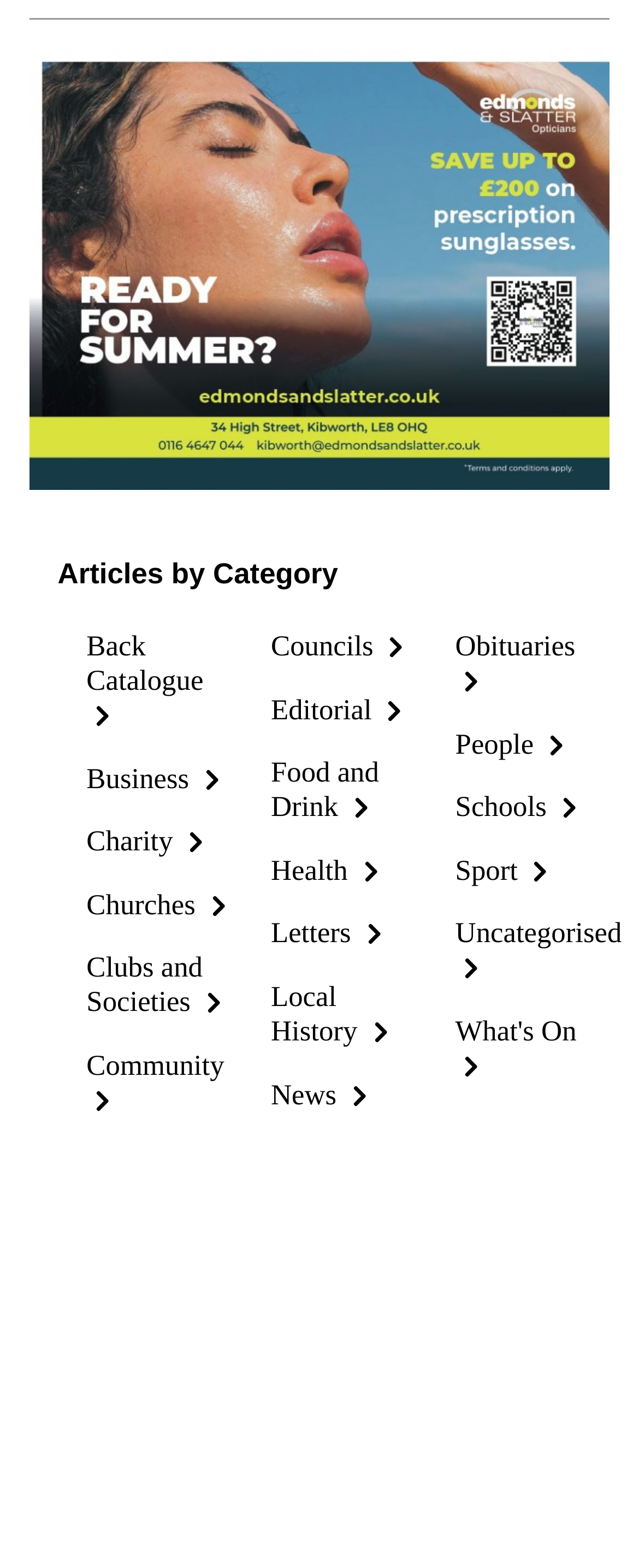Identify the bounding box coordinates for the UI element described as follows: Back Catalogue. Use the format (top-left x, top-left y, bottom-right x, bottom-right y) and ensure all values are floating point numbers between 0 and 1.

[0.135, 0.401, 0.318, 0.466]